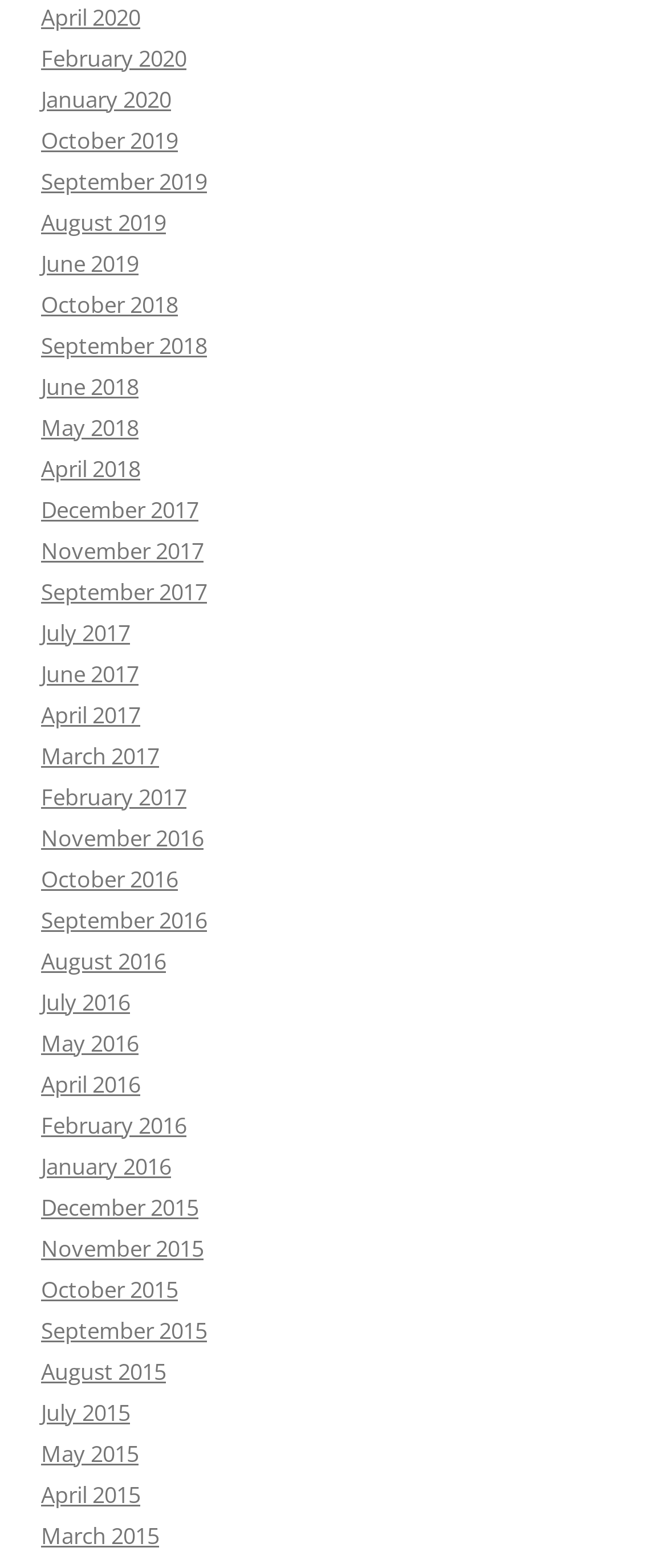Answer the question below using just one word or a short phrase: 
What is the earliest month available?

December 2015